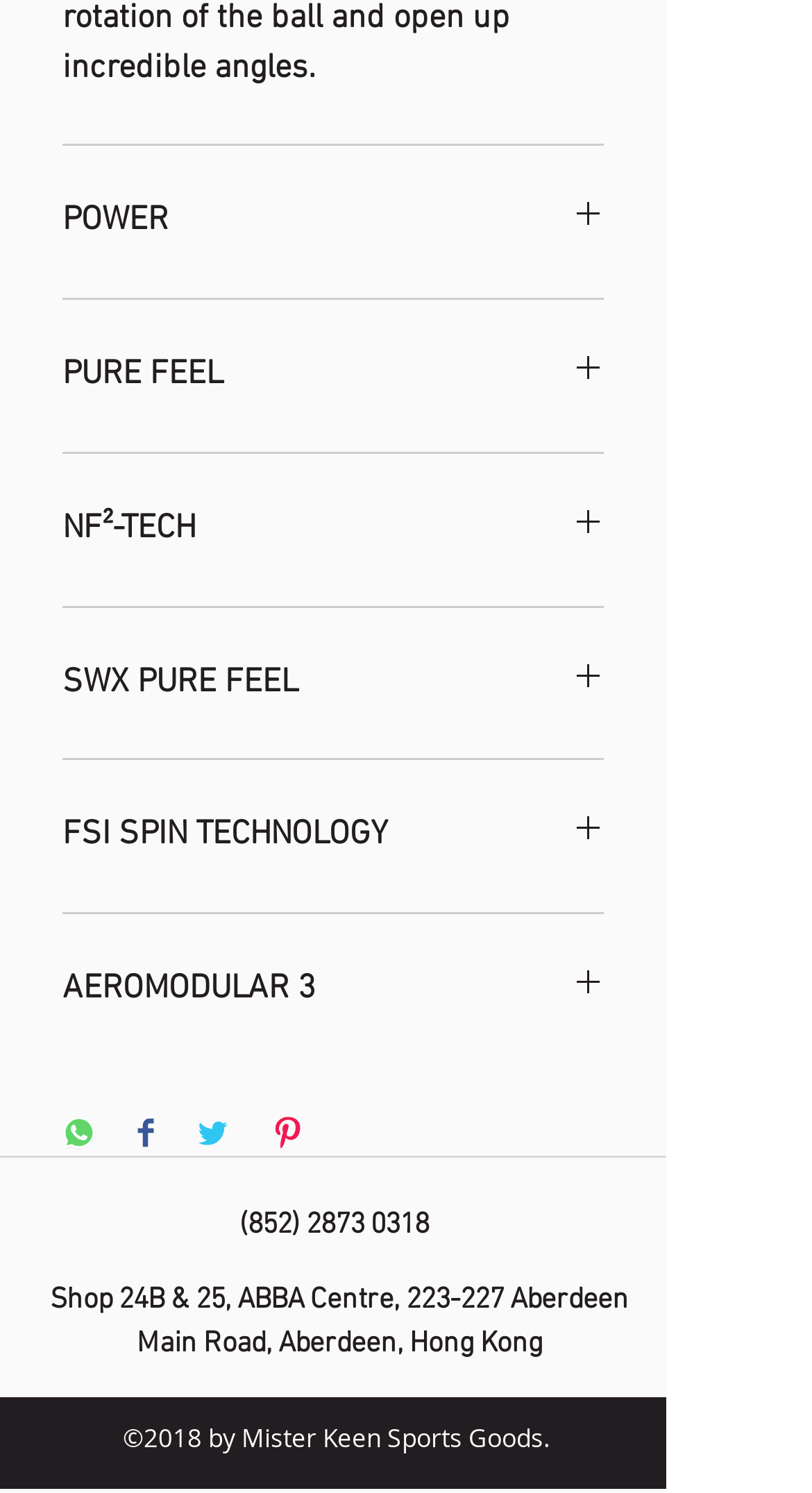What is the phone number listed?
Analyze the screenshot and provide a detailed answer to the question.

The phone number listed is '(852) 2873 0318' which is a link element located at the bottom of the webpage.